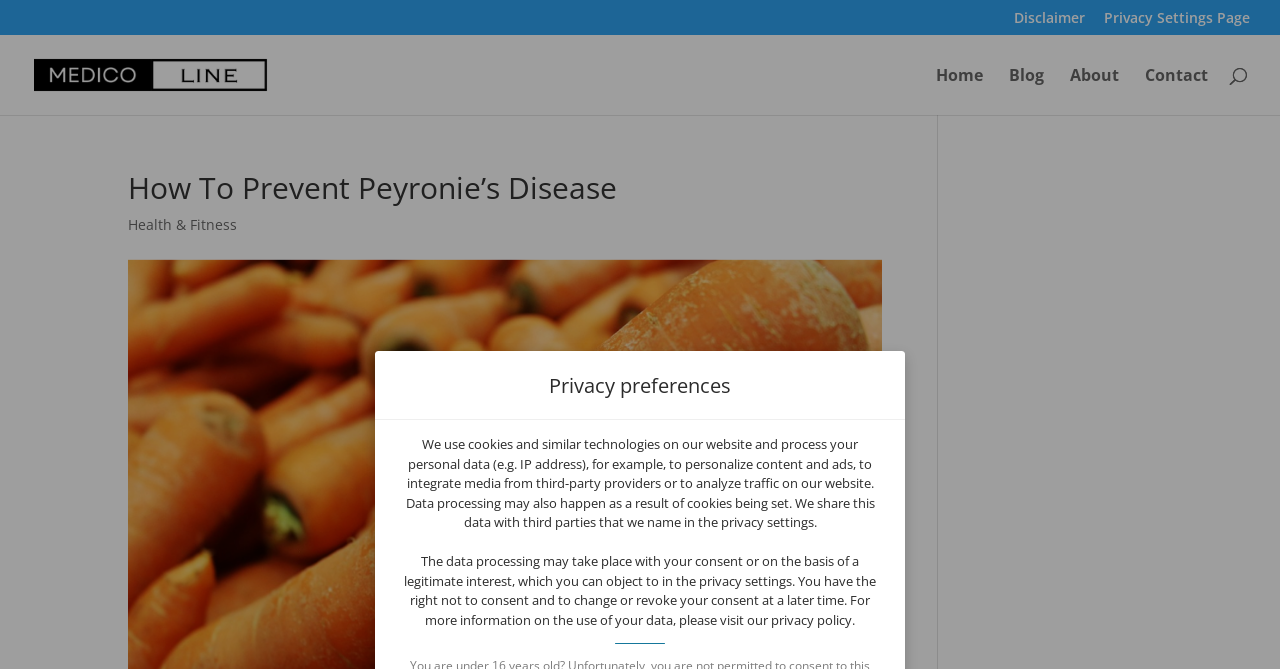Identify the primary heading of the webpage and provide its text.

How To Prevent Peyronie’s Disease